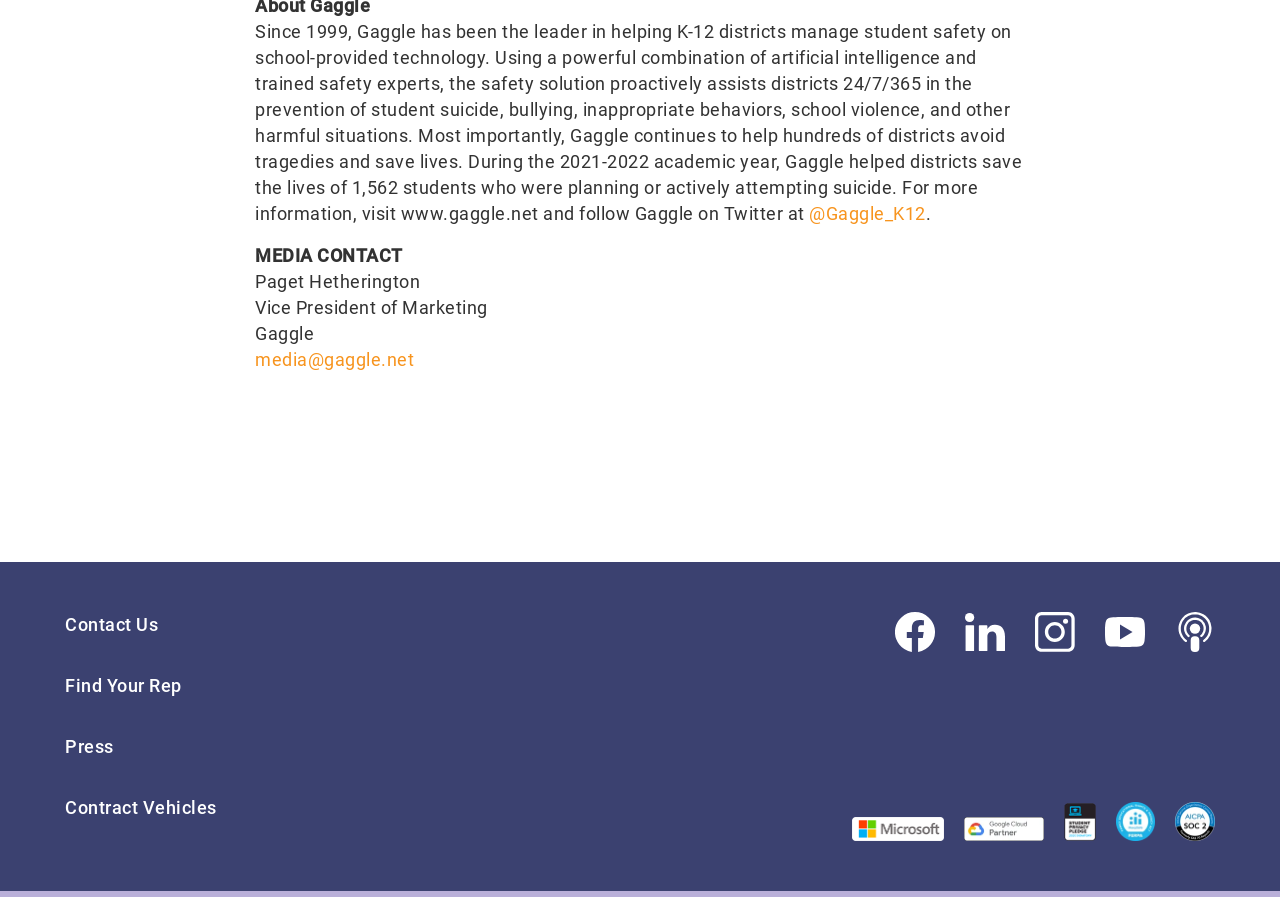Please identify the bounding box coordinates of the element's region that I should click in order to complete the following instruction: "Go to the Contact Us page". The bounding box coordinates consist of four float numbers between 0 and 1, i.e., [left, top, right, bottom].

[0.051, 0.685, 0.123, 0.708]